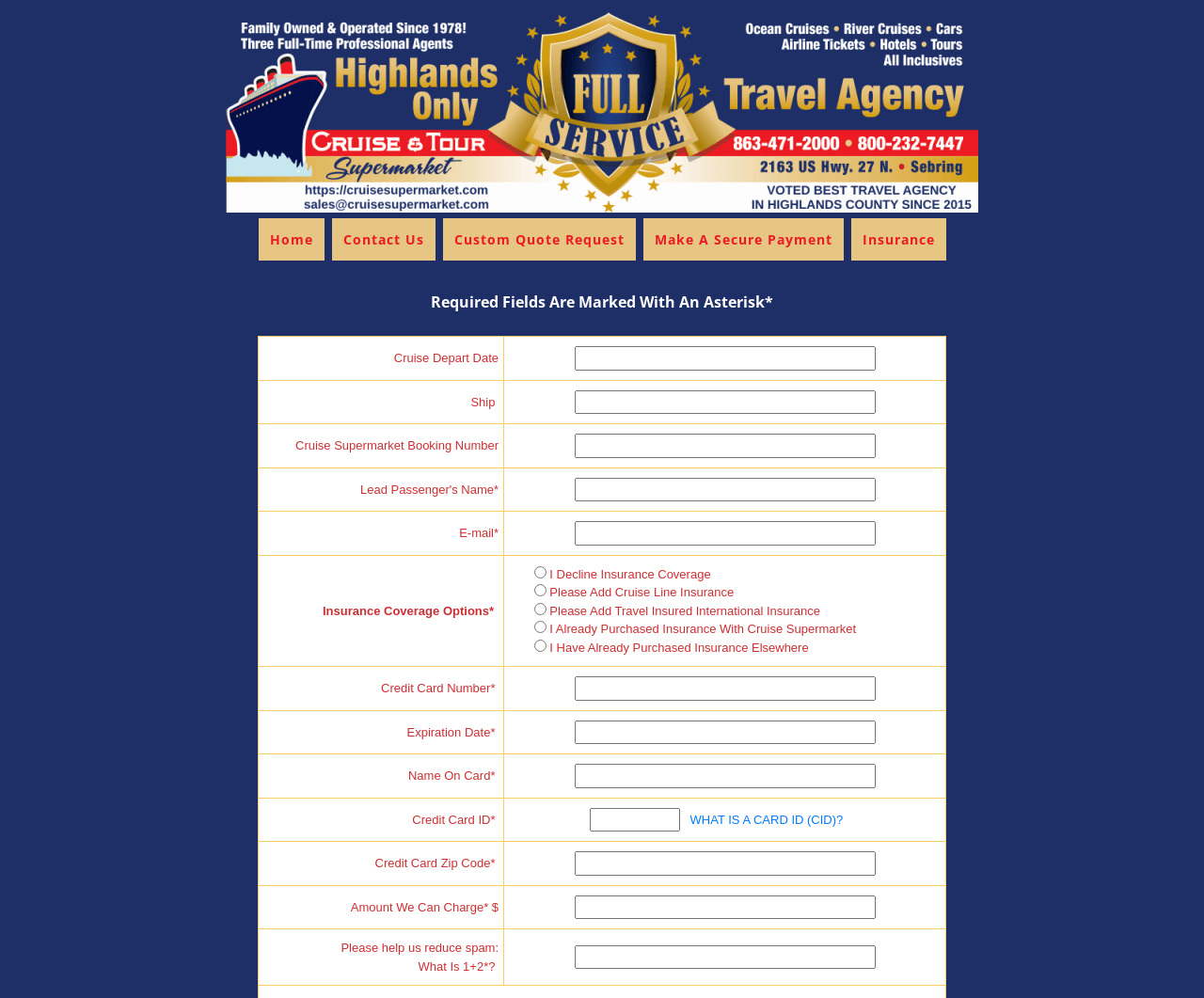Bounding box coordinates should be provided in the format (top-left x, top-left y, bottom-right x, bottom-right y) with all values between 0 and 1. Identify the bounding box for this UI element: alt="Cruise Supermarket Logo"

[0.184, 0.002, 0.816, 0.215]